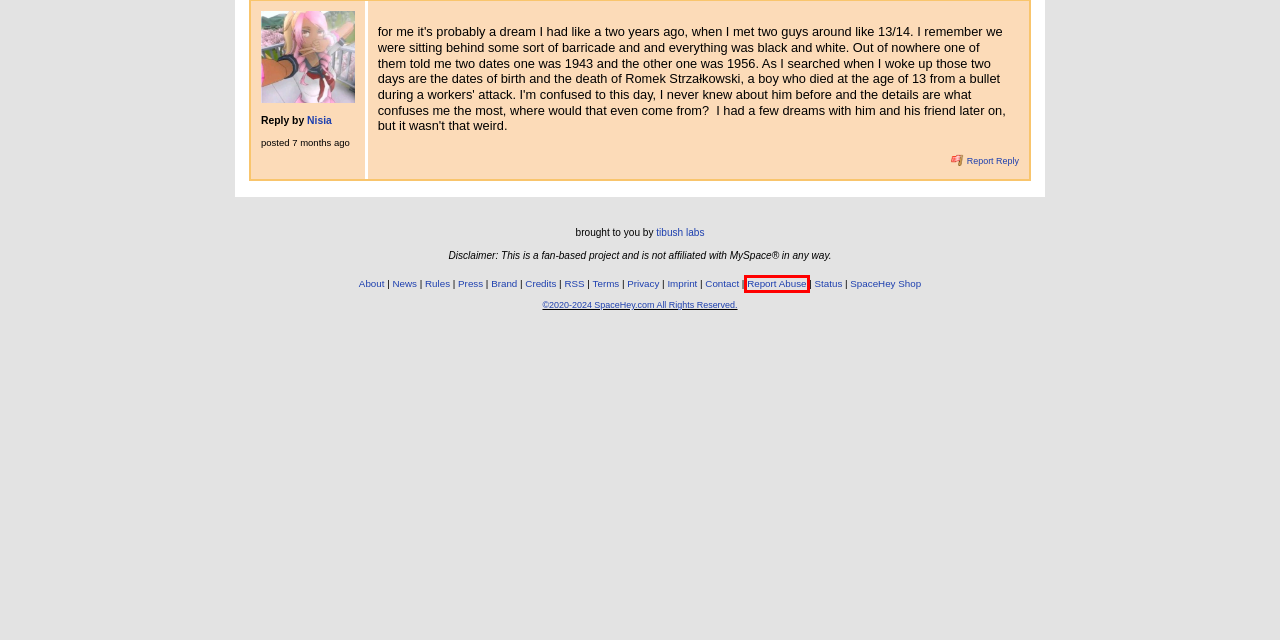After examining the screenshot of a webpage with a red bounding box, choose the most accurate webpage description that corresponds to the new page after clicking the element inside the red box. Here are the candidates:
A. Credits | SpaceHey
B. SpaceHey
C. News & Updates | SpaceHey
D. SignUp | SpaceHey
E. Report Content (forum_reply_560199) | SpaceHey
F. Groups | SpaceHey
G. Nisia's Profile | SpaceHey
H. Forums | SpaceHey

B